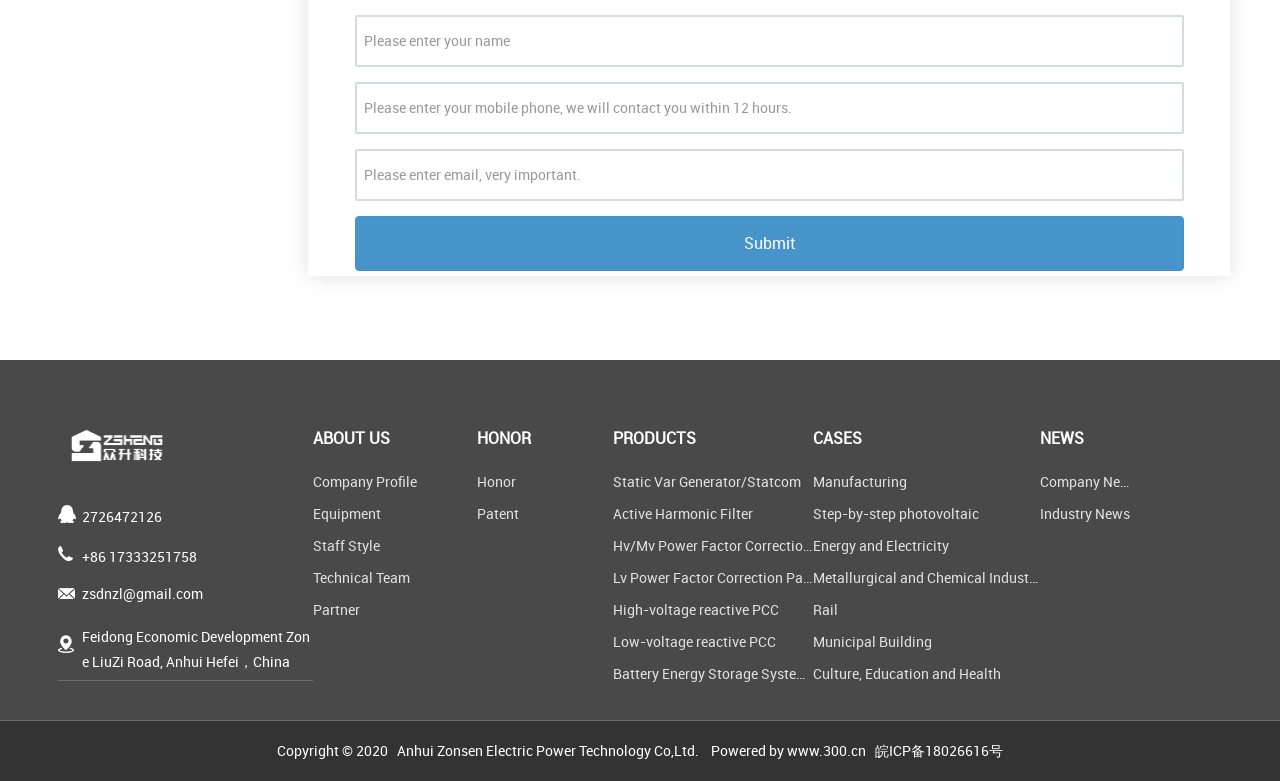Given the webpage screenshot and the description, determine the bounding box coordinates (top-left x, top-left y, bottom-right x, bottom-right y) that define the location of the UI element matching this description: Technical Team

[0.245, 0.719, 0.372, 0.76]